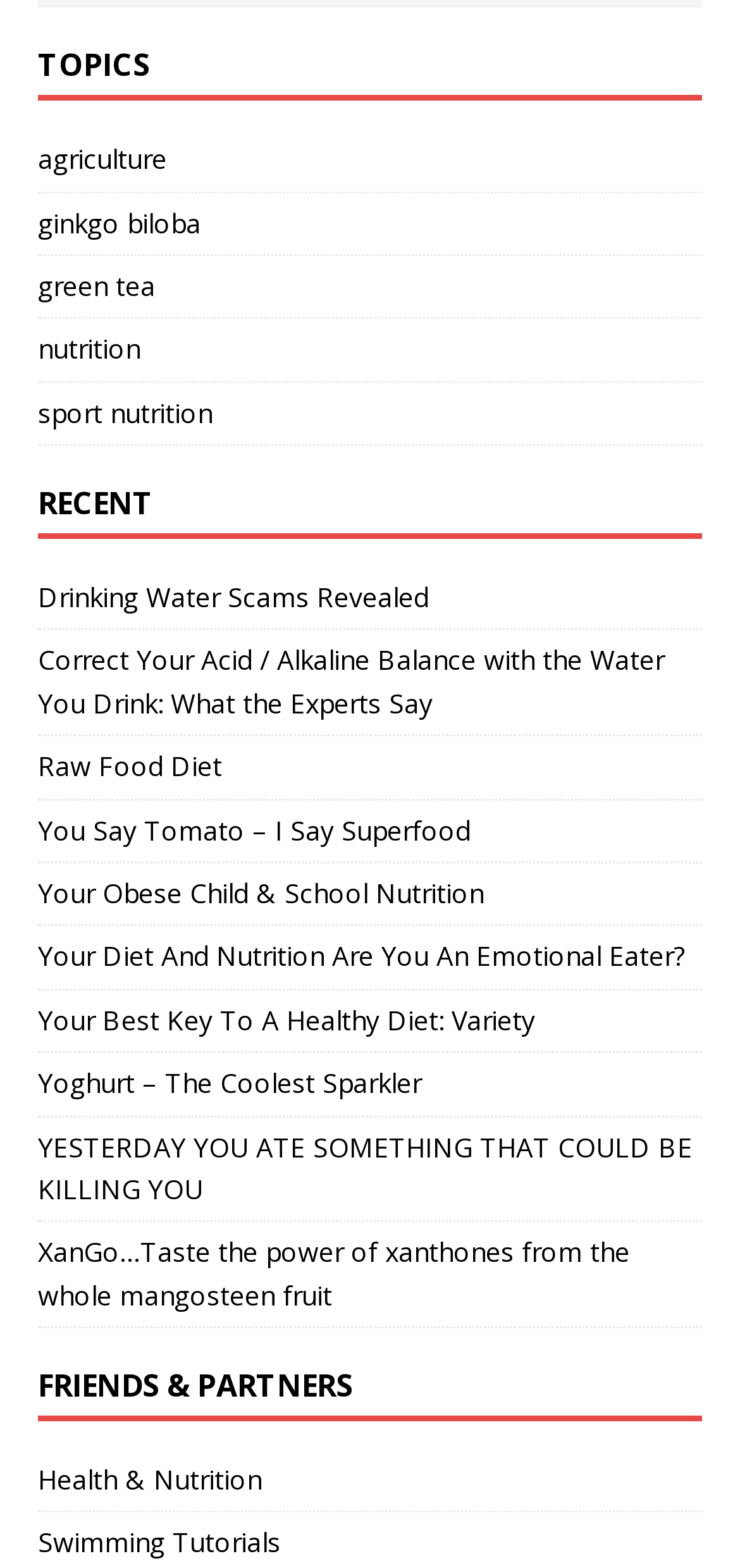Look at the image and answer the question in detail:
How many sections are there on the webpage?

There are three sections on the webpage: 'TOPICS', 'RECENT', and 'FRIENDS & PARTNERS', which are heading elements with bounding box coordinates of [0.051, 0.03, 0.949, 0.064], [0.051, 0.309, 0.949, 0.344], and [0.051, 0.871, 0.949, 0.906] respectively.